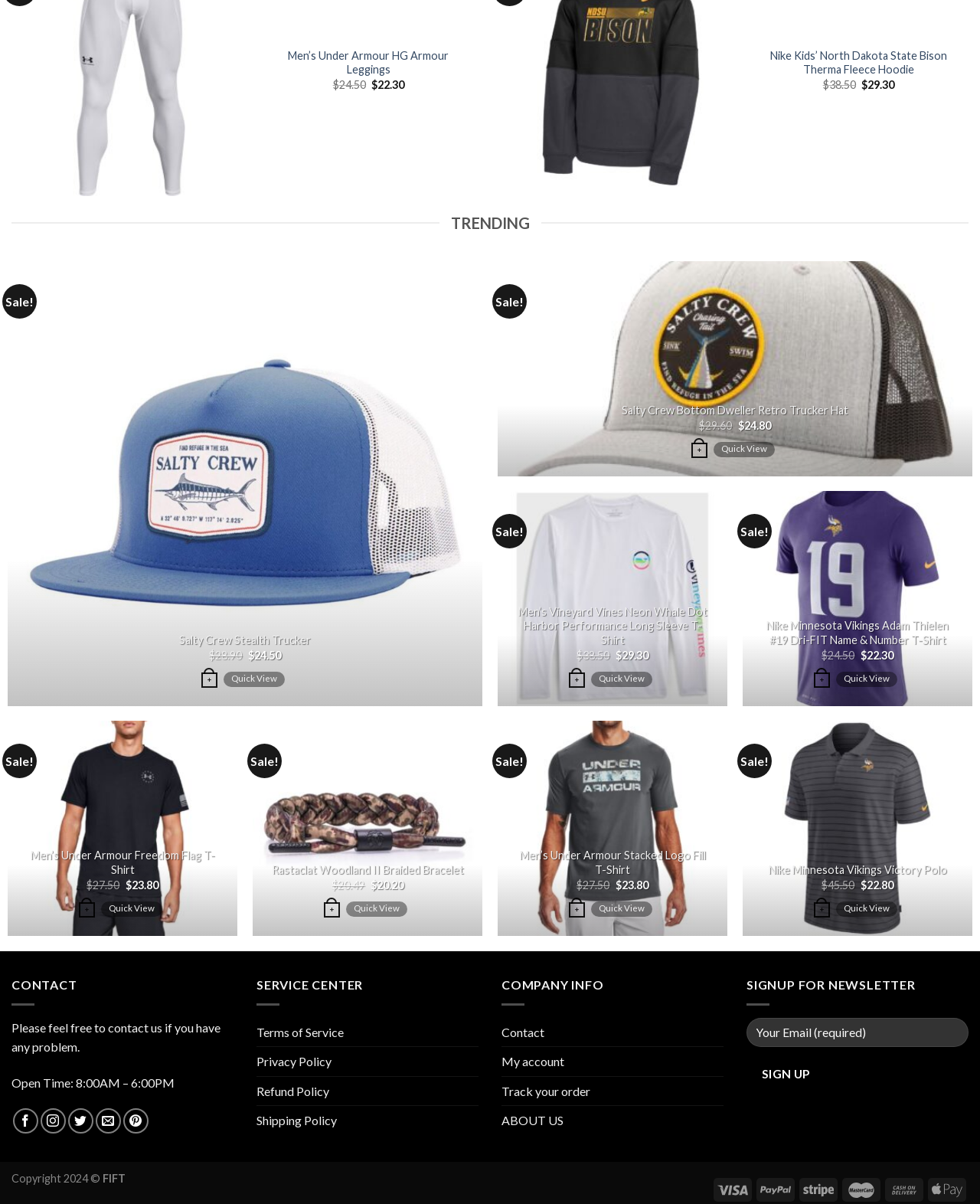What is the name of the product with the 'Add to cart' button?
Using the image, answer in one word or phrase.

Salty Crew Bottom Dweller Retro Trucker Hat